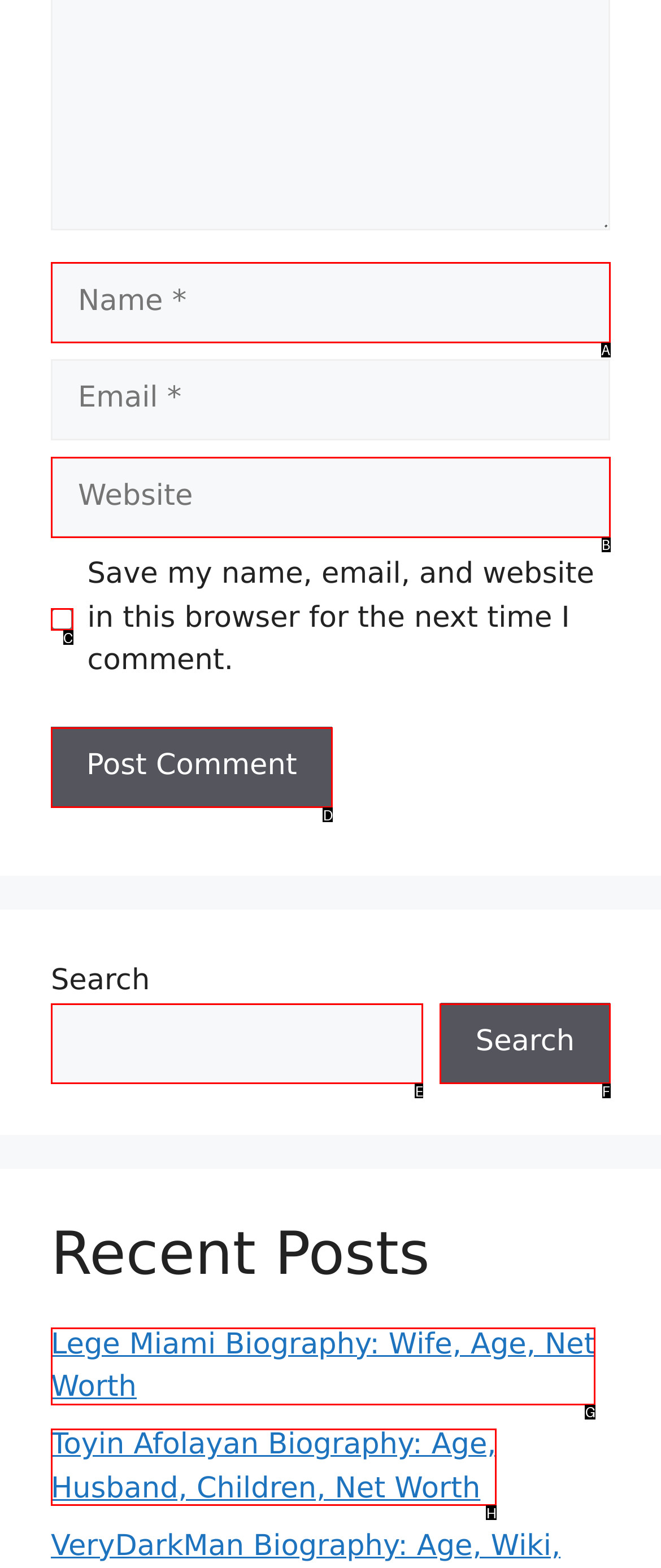Choose the HTML element that corresponds to the description: Search
Provide the answer by selecting the letter from the given choices.

F